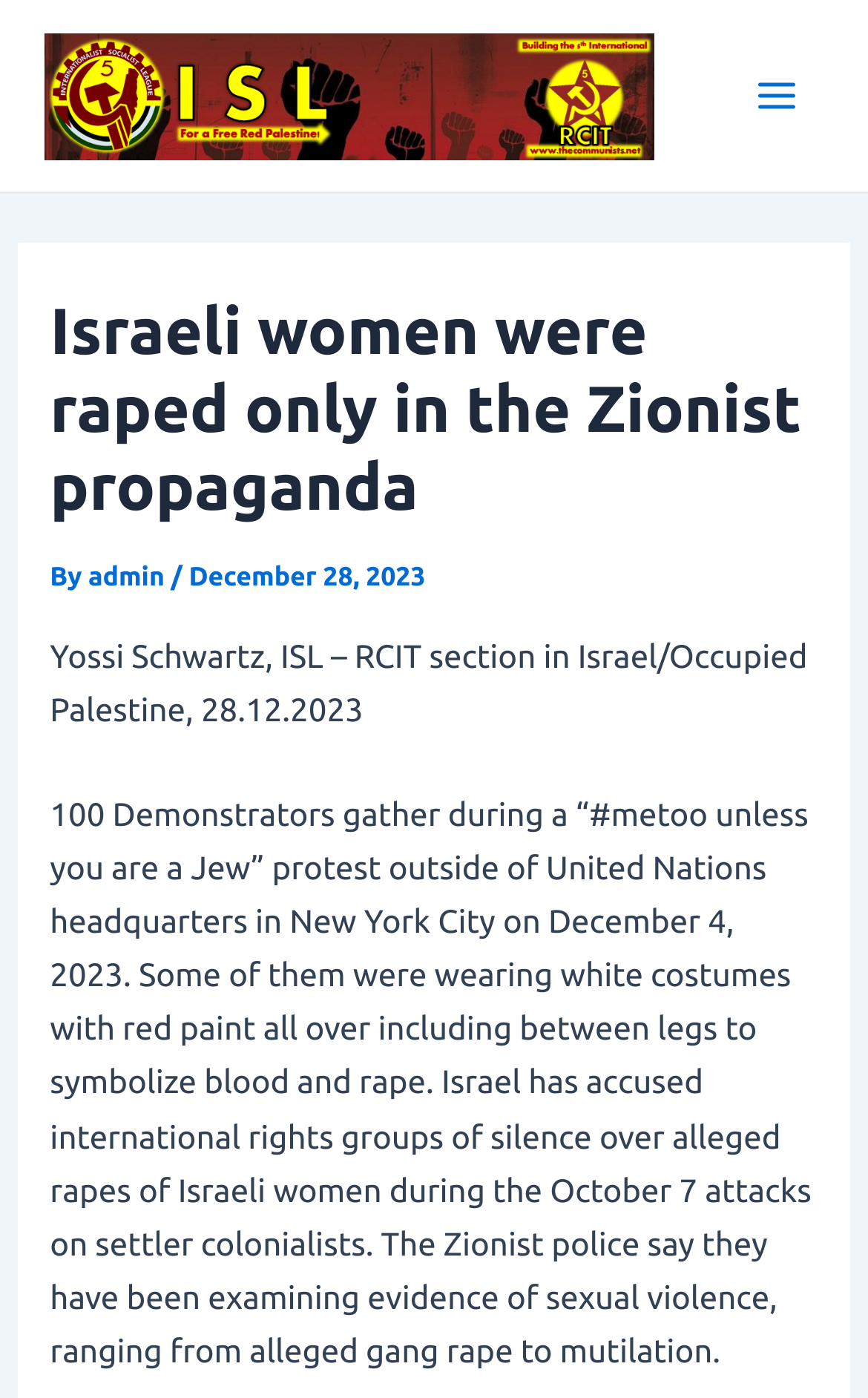Given the element description, predict the bounding box coordinates in the format (top-left x, top-left y, bottom-right x, bottom-right y). Make sure all values are between 0 and 1. Here is the element description: admin

[0.102, 0.403, 0.197, 0.423]